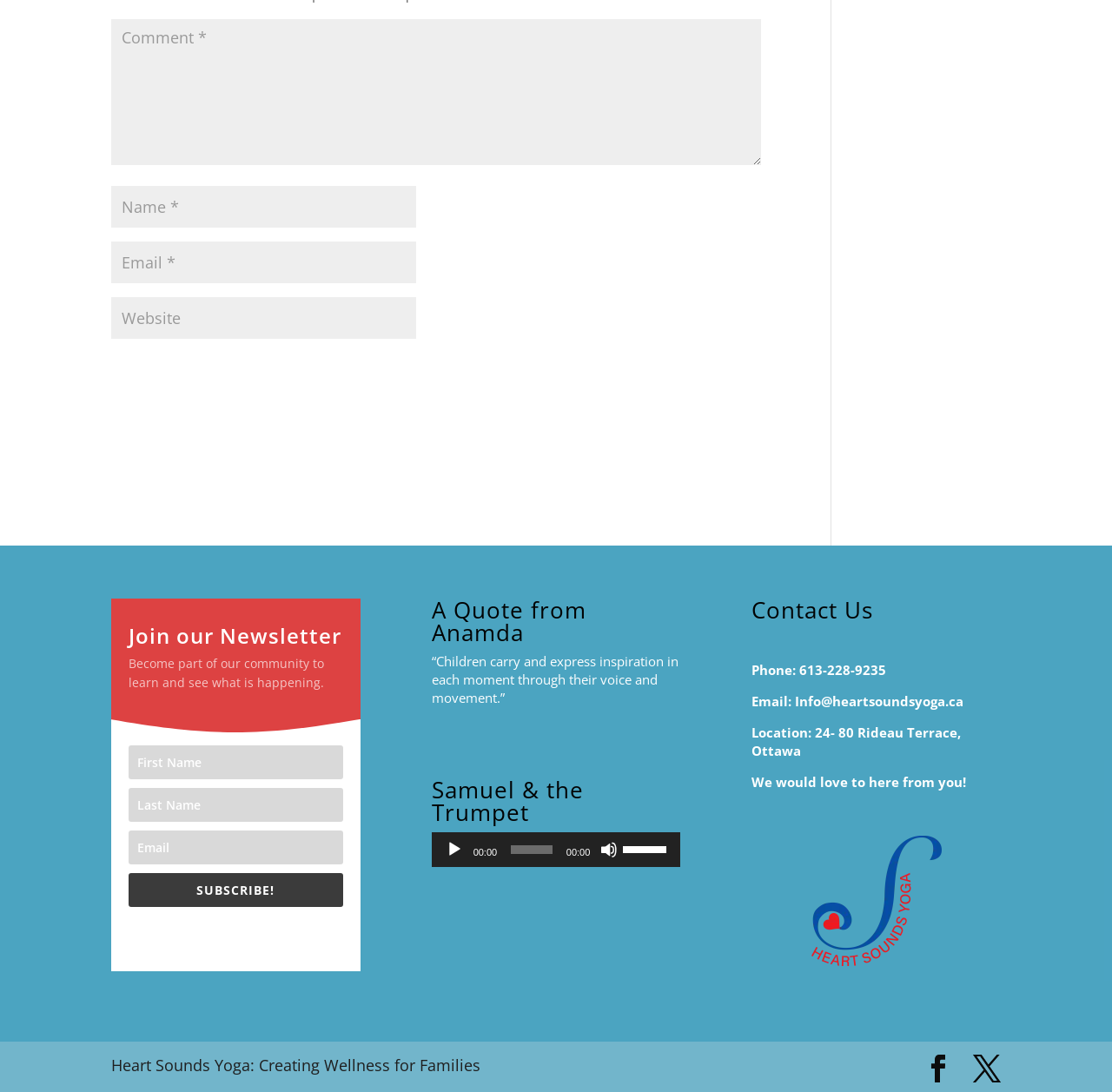Respond concisely with one word or phrase to the following query:
What is the quote from Anamda about?

Children's inspiration